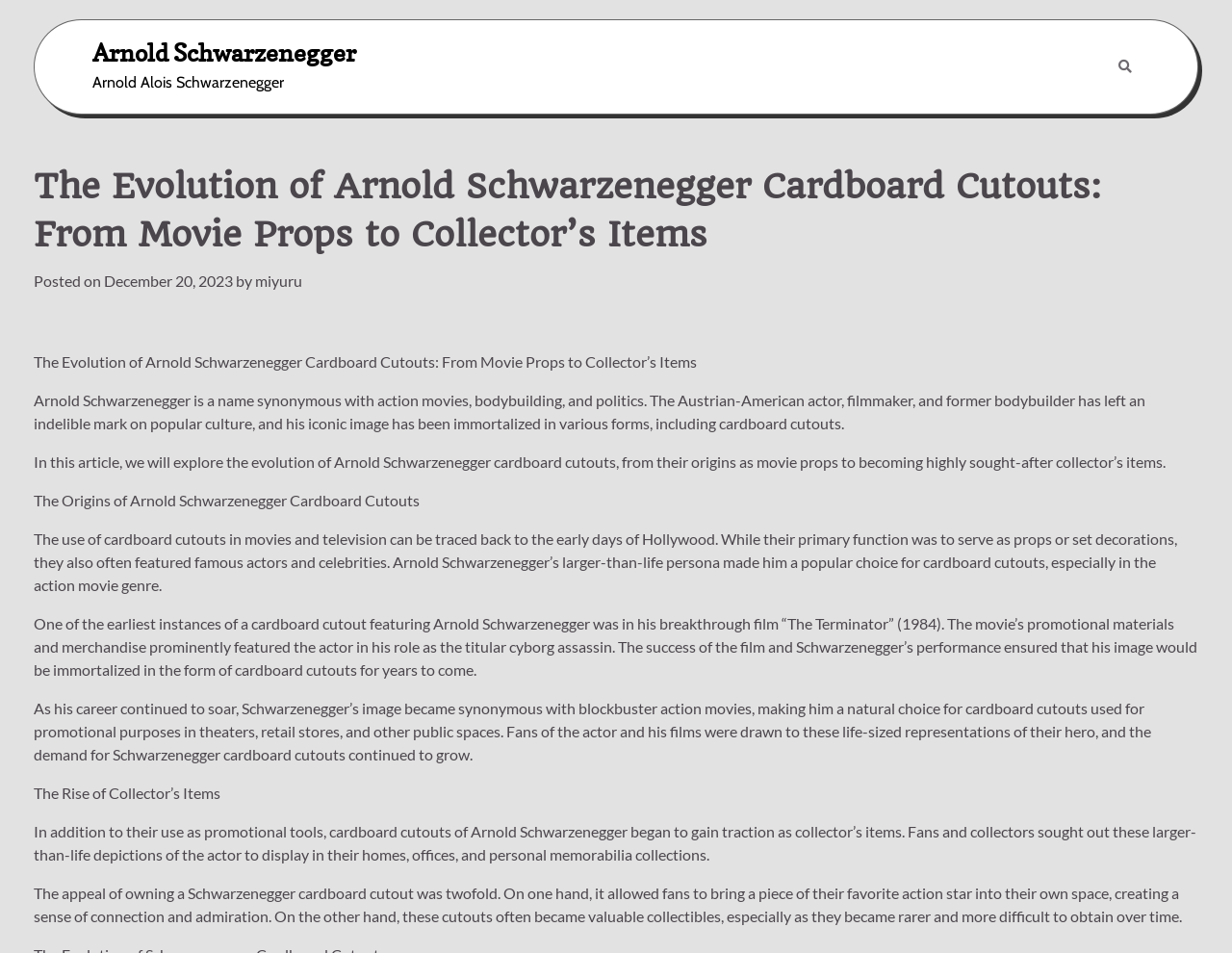Find and provide the bounding box coordinates for the UI element described here: "Arnold Schwarzenegger". The coordinates should be given as four float numbers between 0 and 1: [left, top, right, bottom].

[0.075, 0.039, 0.289, 0.071]